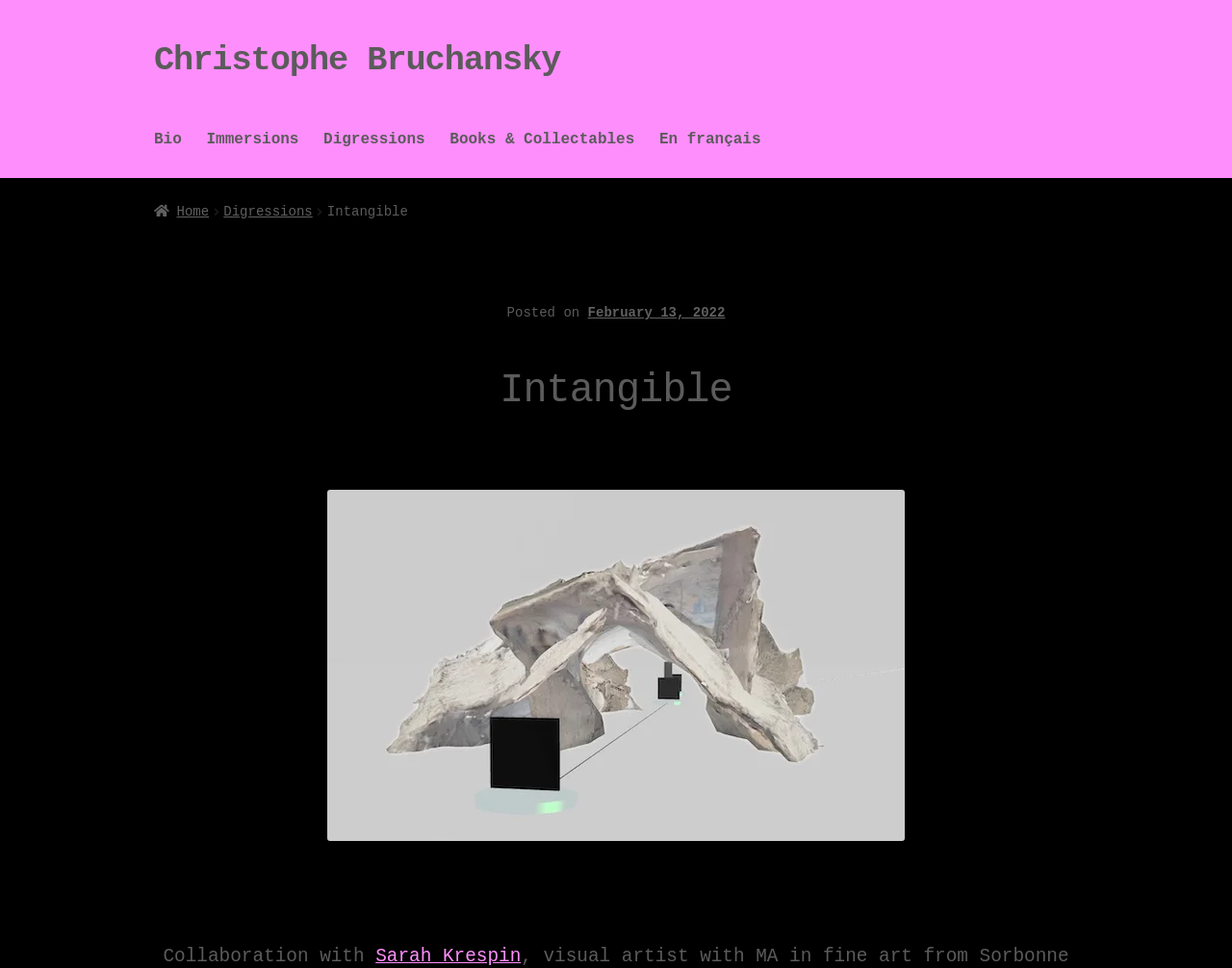Highlight the bounding box coordinates of the region I should click on to meet the following instruction: "visit home page".

[0.125, 0.21, 0.17, 0.226]